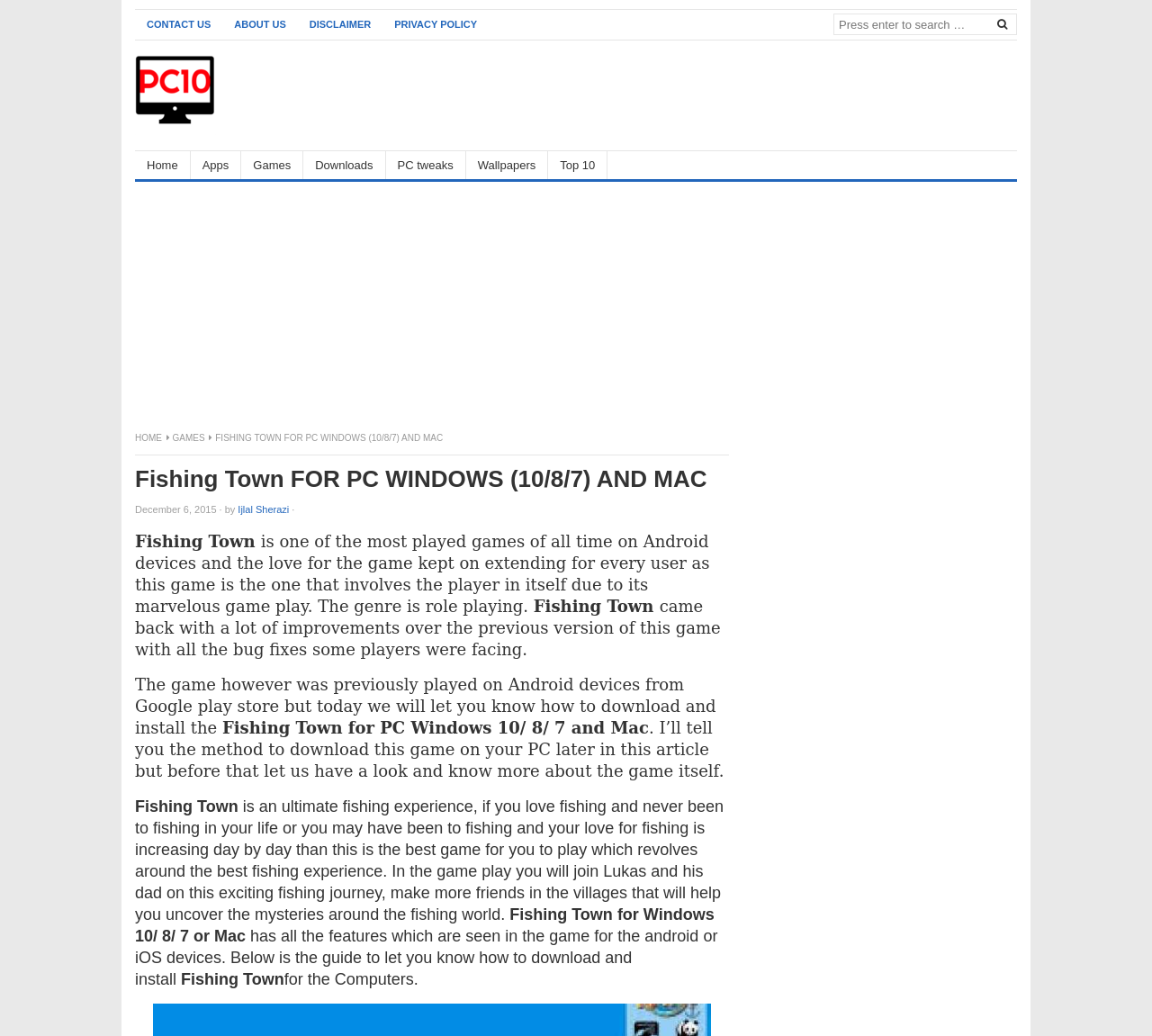Can you find the bounding box coordinates for the element that needs to be clicked to execute this instruction: "Click on CONTACT US"? The coordinates should be given as four float numbers between 0 and 1, i.e., [left, top, right, bottom].

[0.117, 0.01, 0.193, 0.037]